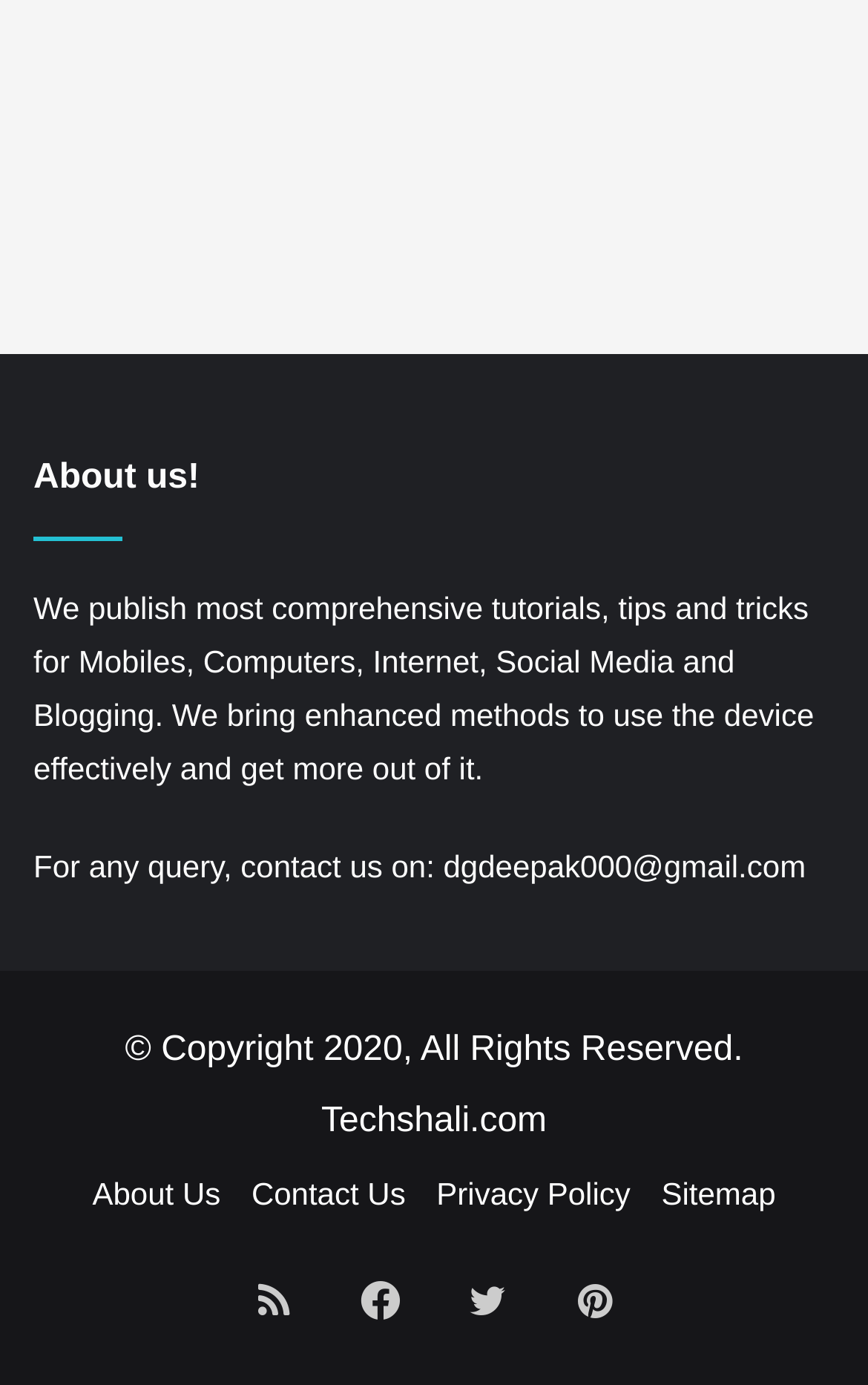Identify the bounding box for the UI element that is described as follows: "About Us".

[0.106, 0.849, 0.254, 0.875]